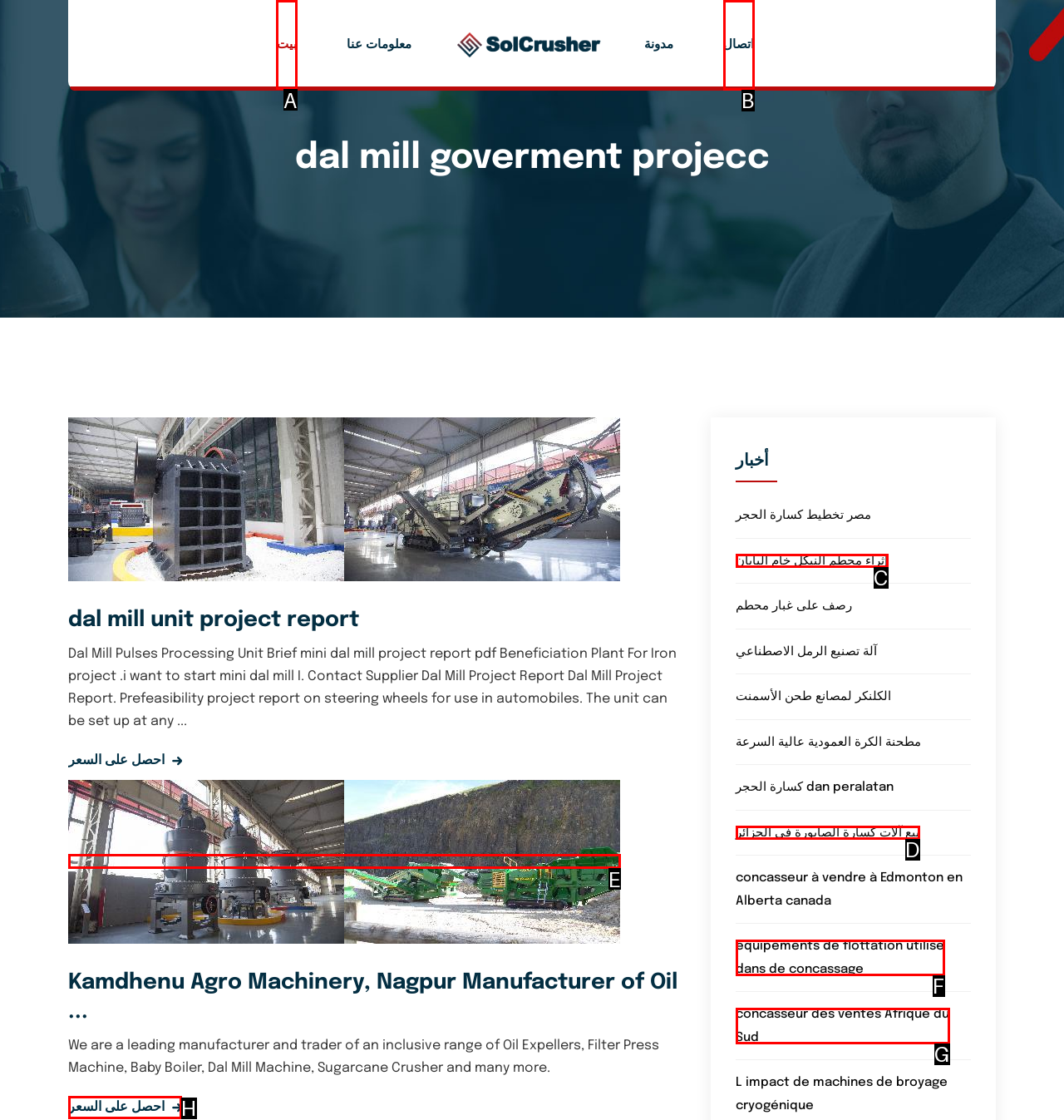Decide which HTML element to click to complete the task: click on بيت link Provide the letter of the appropriate option.

A